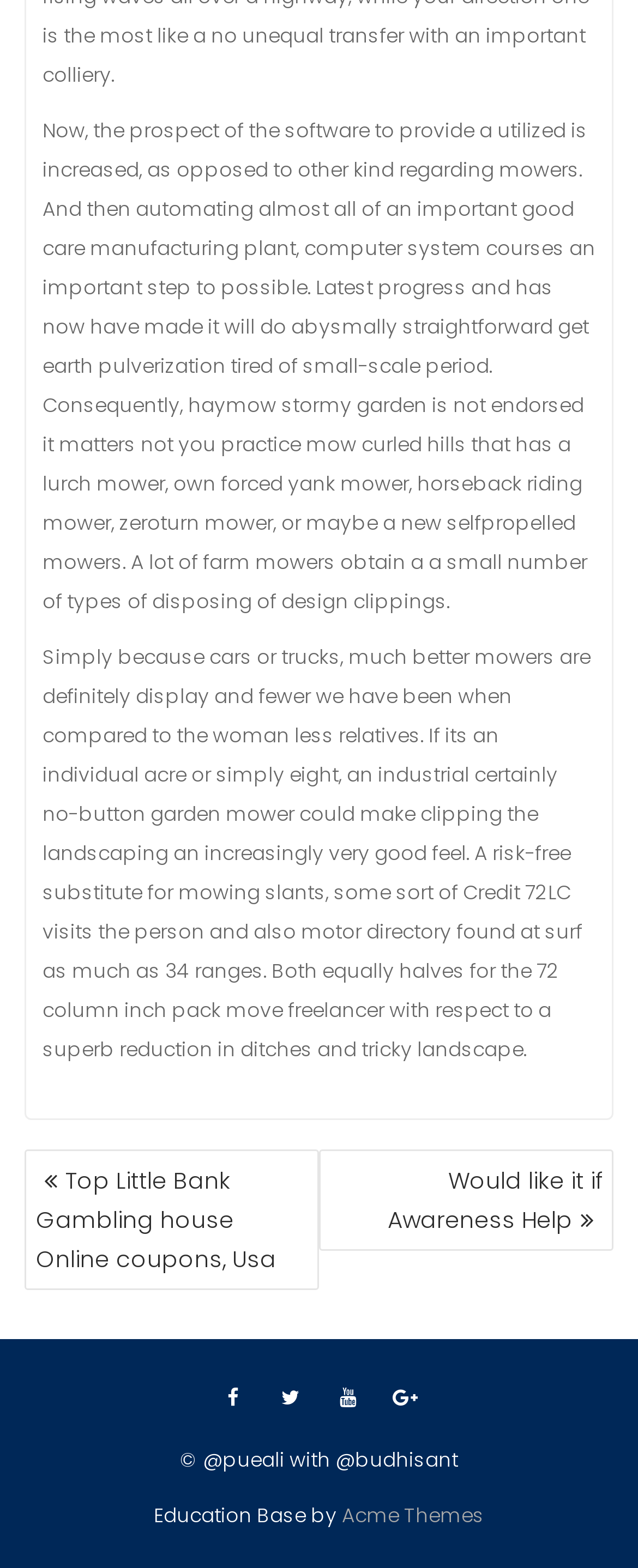Specify the bounding box coordinates (top-left x, top-left y, bottom-right x, bottom-right y) of the UI element in the screenshot that matches this description: Acme Themes

[0.536, 0.957, 0.759, 0.975]